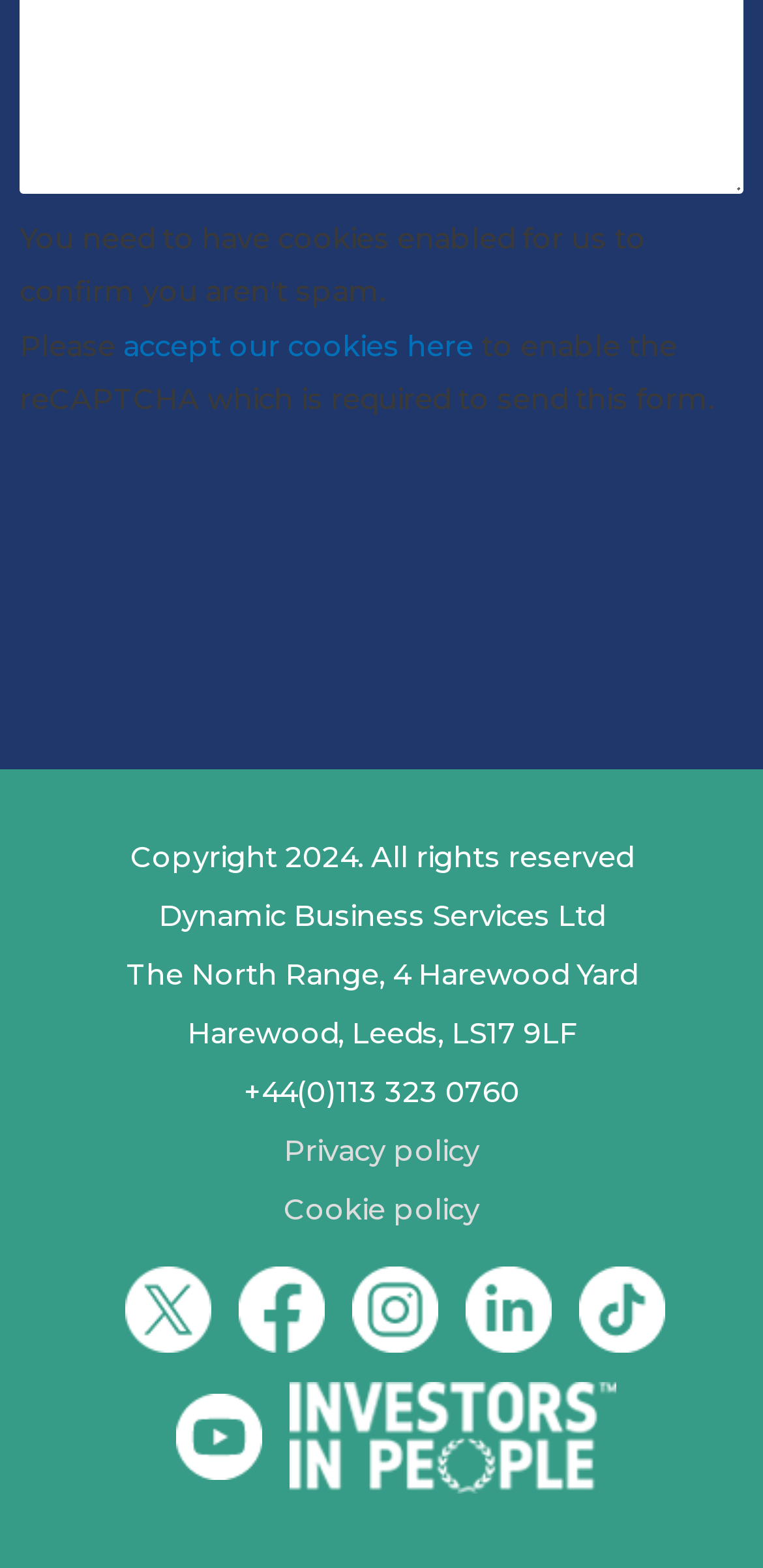What is the phone number?
Could you please answer the question thoroughly and with as much detail as possible?

The phone number can be found in the footer section of the webpage, where the address and contact information are provided. Specifically, it is mentioned in the fifth line of the footer section as '+44(0)113 323 0760'.